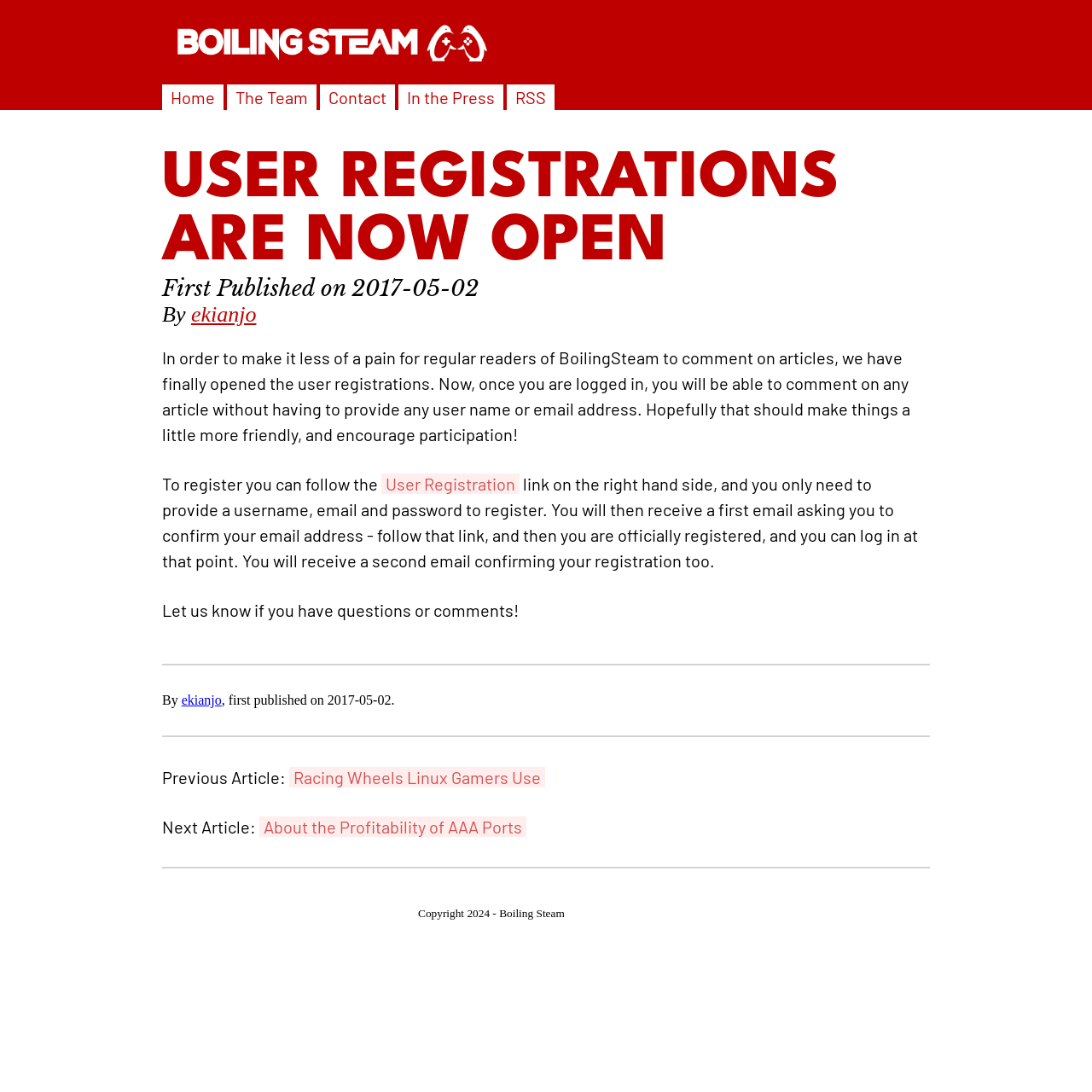Please provide the bounding box coordinates for the UI element as described: "In the Press". The coordinates must be four floats between 0 and 1, represented as [left, top, right, bottom].

[0.373, 0.08, 0.453, 0.098]